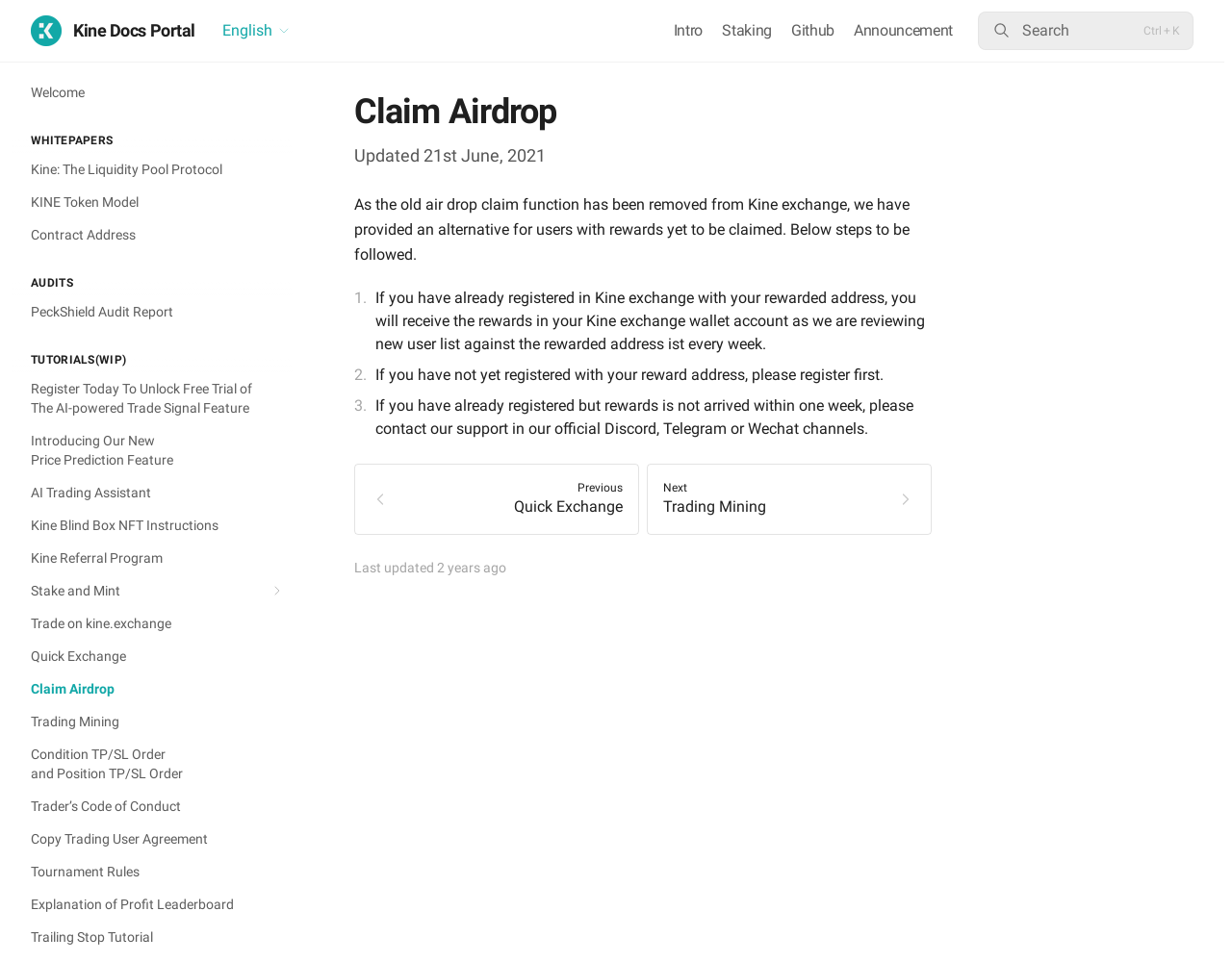Please identify the bounding box coordinates of the element's region that I should click in order to complete the following instruction: "Click the 'Claim Airdrop' link". The bounding box coordinates consist of four float numbers between 0 and 1, i.e., [left, top, right, bottom].

[0.009, 0.7, 0.238, 0.732]